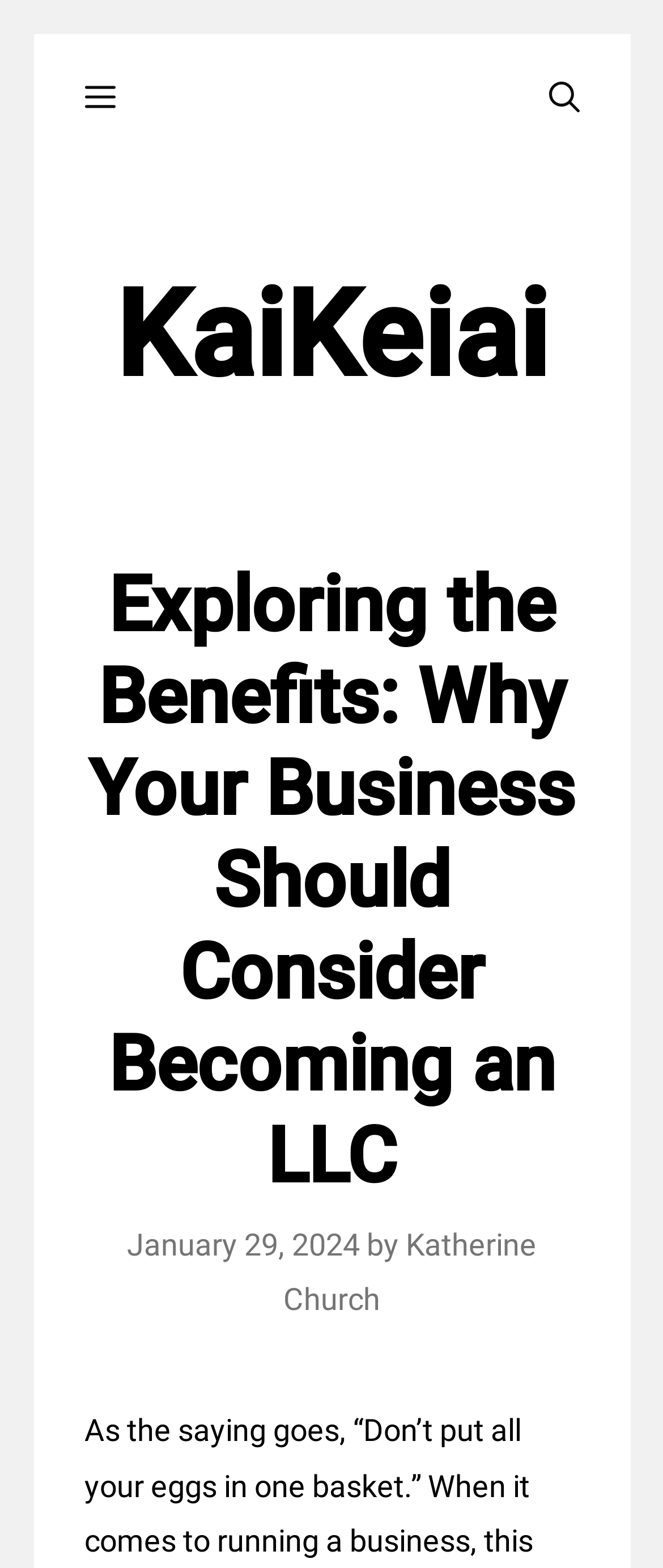What is the name of the website?
Using the picture, provide a one-word or short phrase answer.

KaiKeiai